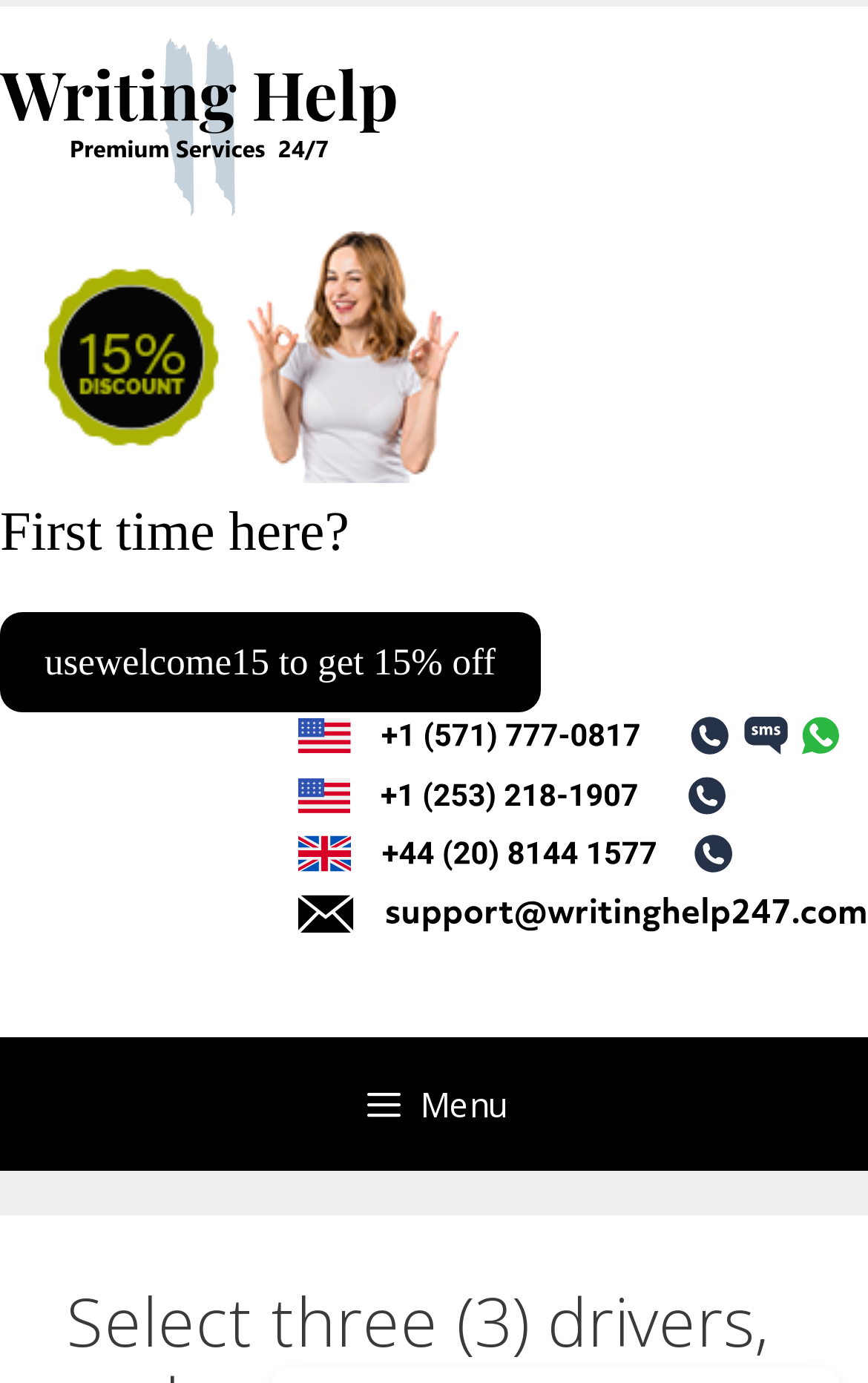Determine the bounding box coordinates for the UI element described. Format the coordinates as (top-left x, top-left y, bottom-right x, bottom-right y) and ensure all values are between 0 and 1. Element description: alt="Satisfaction Guarantee"

[0.0, 0.326, 0.579, 0.356]